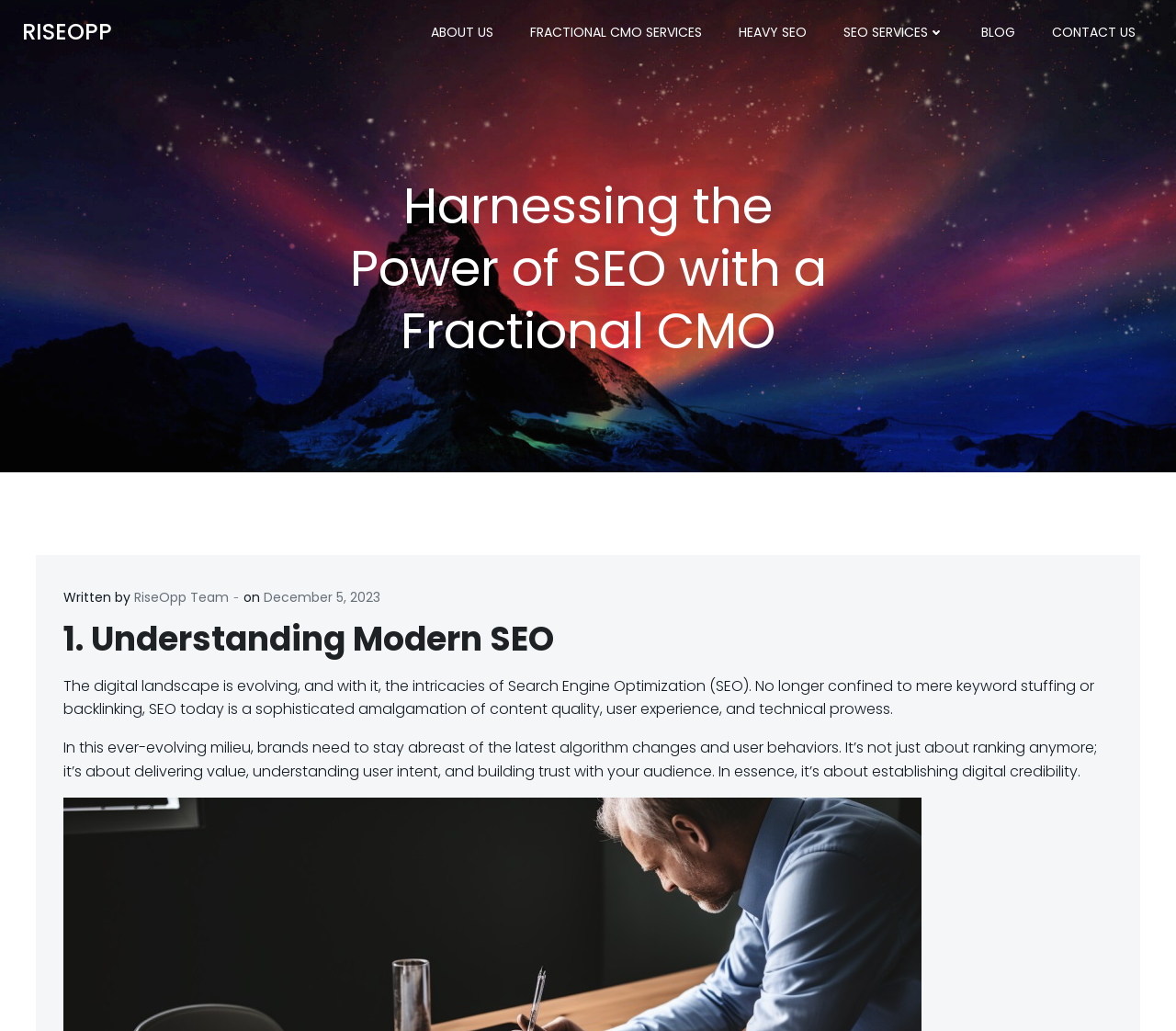Find the bounding box coordinates of the element I should click to carry out the following instruction: "Contact the RiseOpp team".

[0.895, 0.022, 0.966, 0.041]